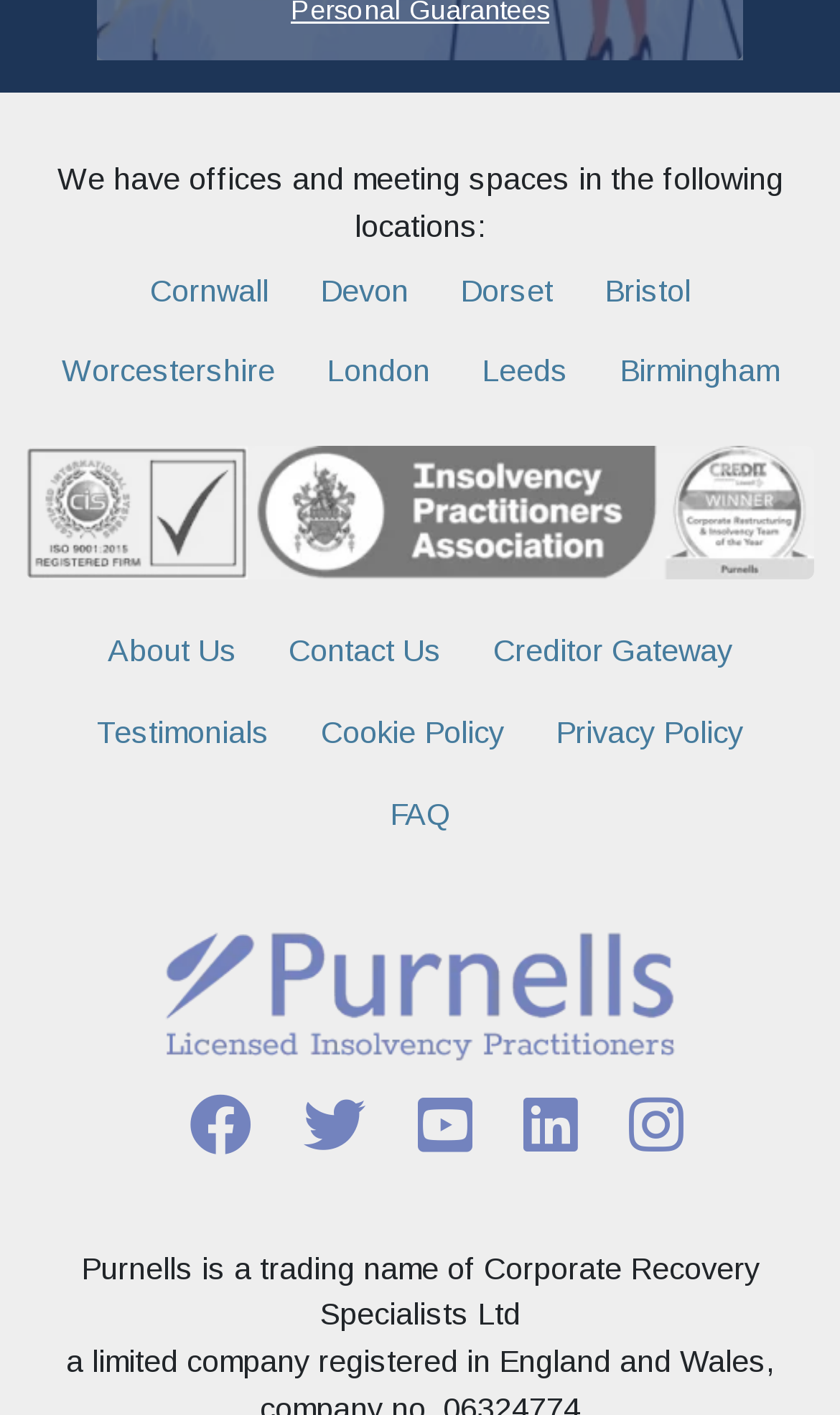Please identify the bounding box coordinates of the region to click in order to complete the task: "Go to Creditor Gateway". The coordinates must be four float numbers between 0 and 1, specified as [left, top, right, bottom].

[0.587, 0.445, 0.872, 0.478]